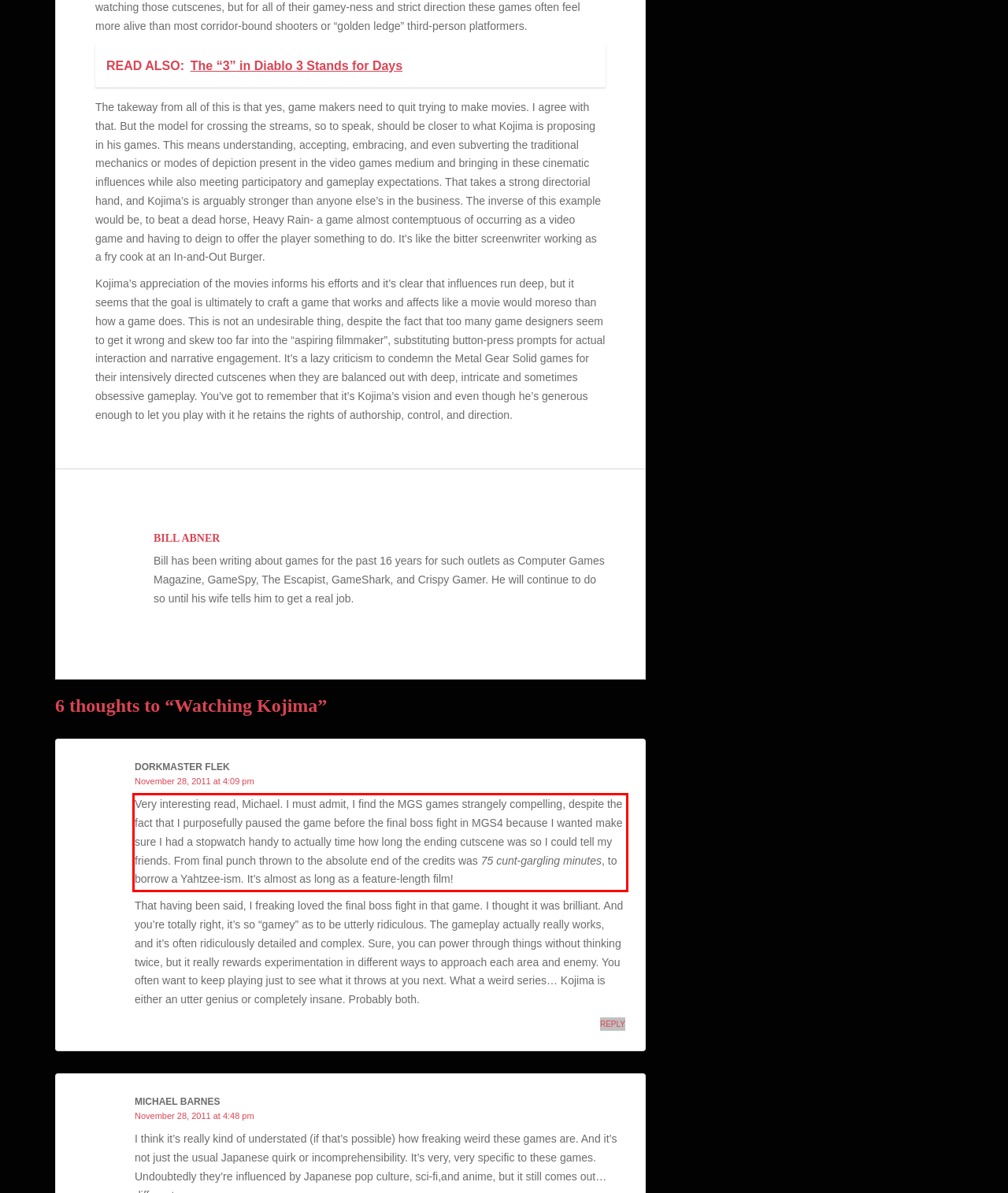Please perform OCR on the UI element surrounded by the red bounding box in the given webpage screenshot and extract its text content.

Very interesting read, Michael. I must admit, I find the MGS games strangely compelling, despite the fact that I purposefully paused the game before the final boss fight in MGS4 because I wanted make sure I had a stopwatch handy to actually time how long the ending cutscene was so I could tell my friends. From final punch thrown to the absolute end of the credits was 75 cunt-gargling minutes, to borrow a Yahtzee-ism. It’s almost as long as a feature-length film!